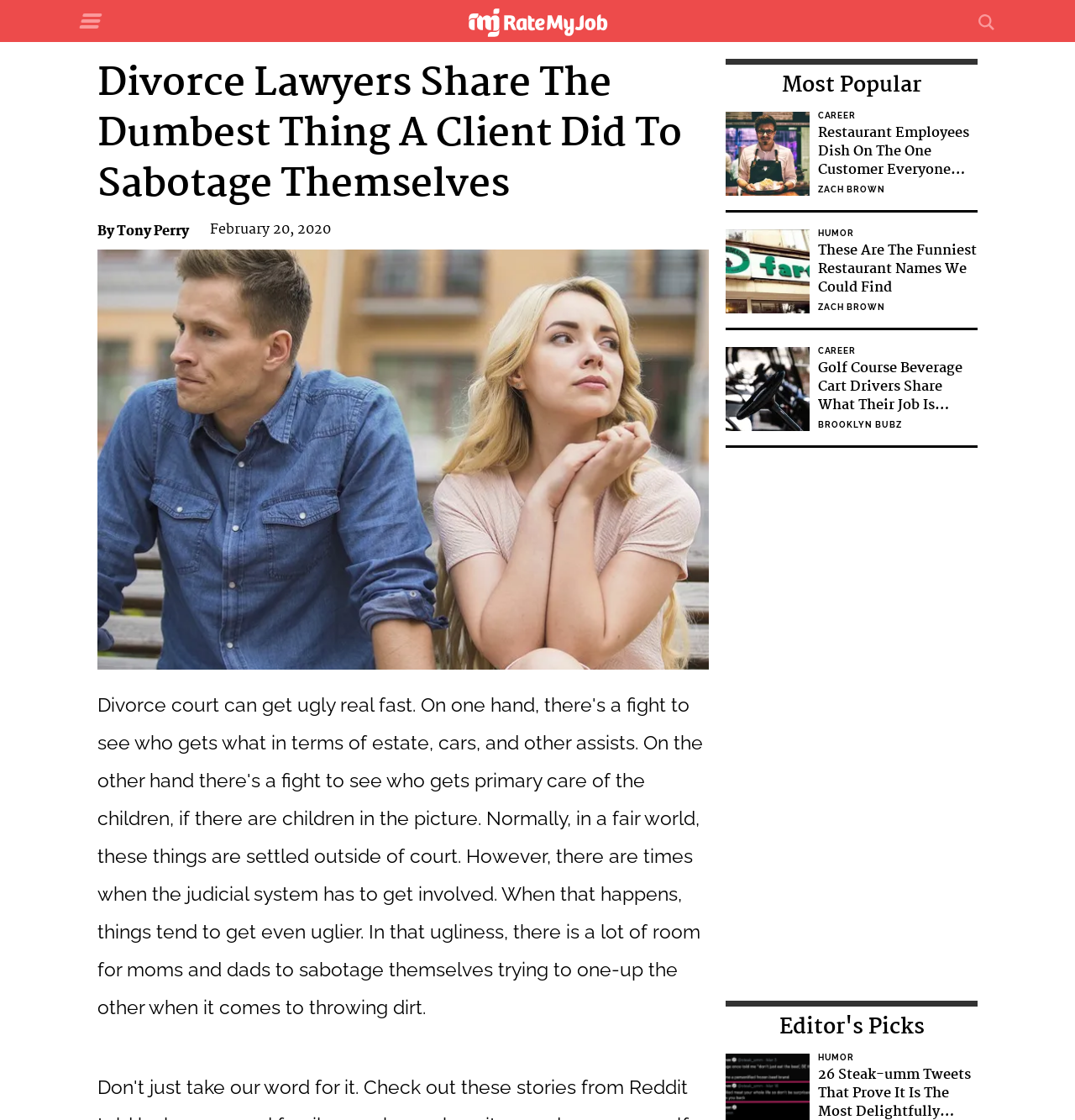How many links are there in the 'Most Popular' section?
Could you answer the question with a detailed and thorough explanation?

The number of links in the 'Most Popular' section can be found by counting the links in that section, which are 'CAREER Restaurant Employees Dish On The One Customer Everyone Dreaded Serving ZACH BROWN', 'HUMOR These Are The Funniest Restaurant Names We Could Find ZACH BROWN', and 'CAREER Golf Course Beverage Cart Drivers Share What Their Job Is Really Like BROOKLYN BUBZ'.